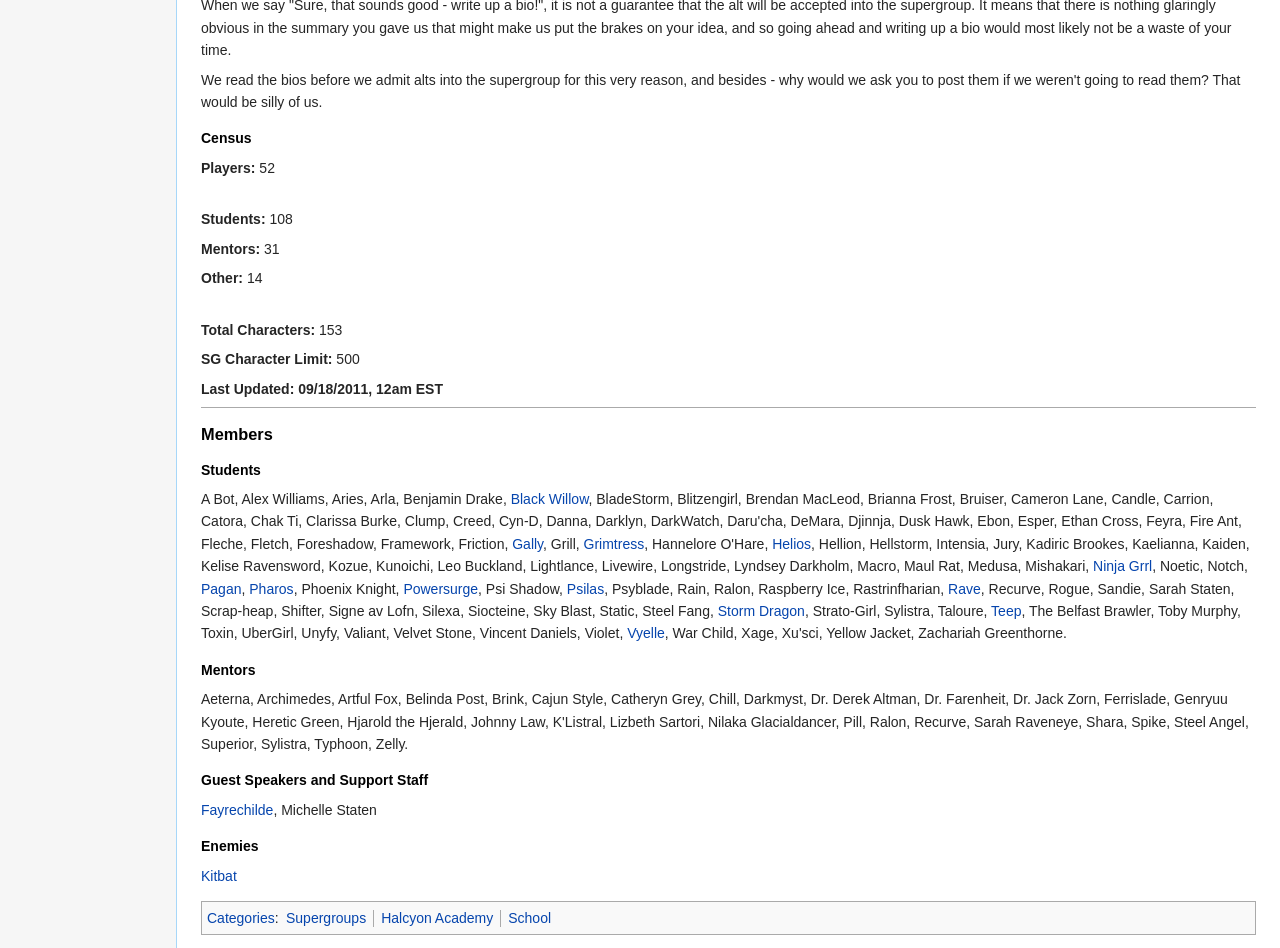Identify the bounding box of the UI element described as follows: "Pagan". Provide the coordinates as four float numbers in the range of 0 to 1 [left, top, right, bottom].

[0.157, 0.612, 0.189, 0.629]